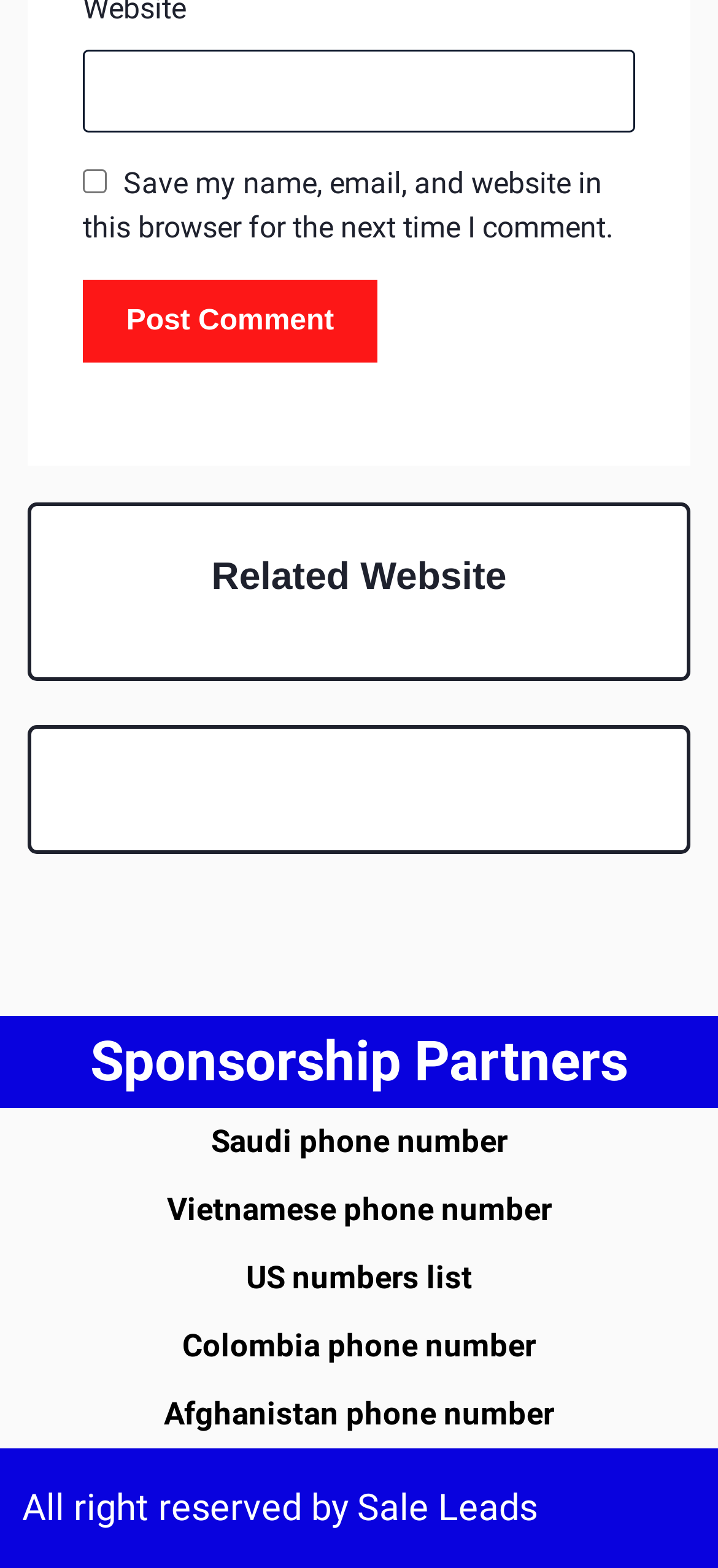Locate the bounding box coordinates of the element's region that should be clicked to carry out the following instruction: "Check save my name and email". The coordinates need to be four float numbers between 0 and 1, i.e., [left, top, right, bottom].

[0.115, 0.108, 0.149, 0.124]